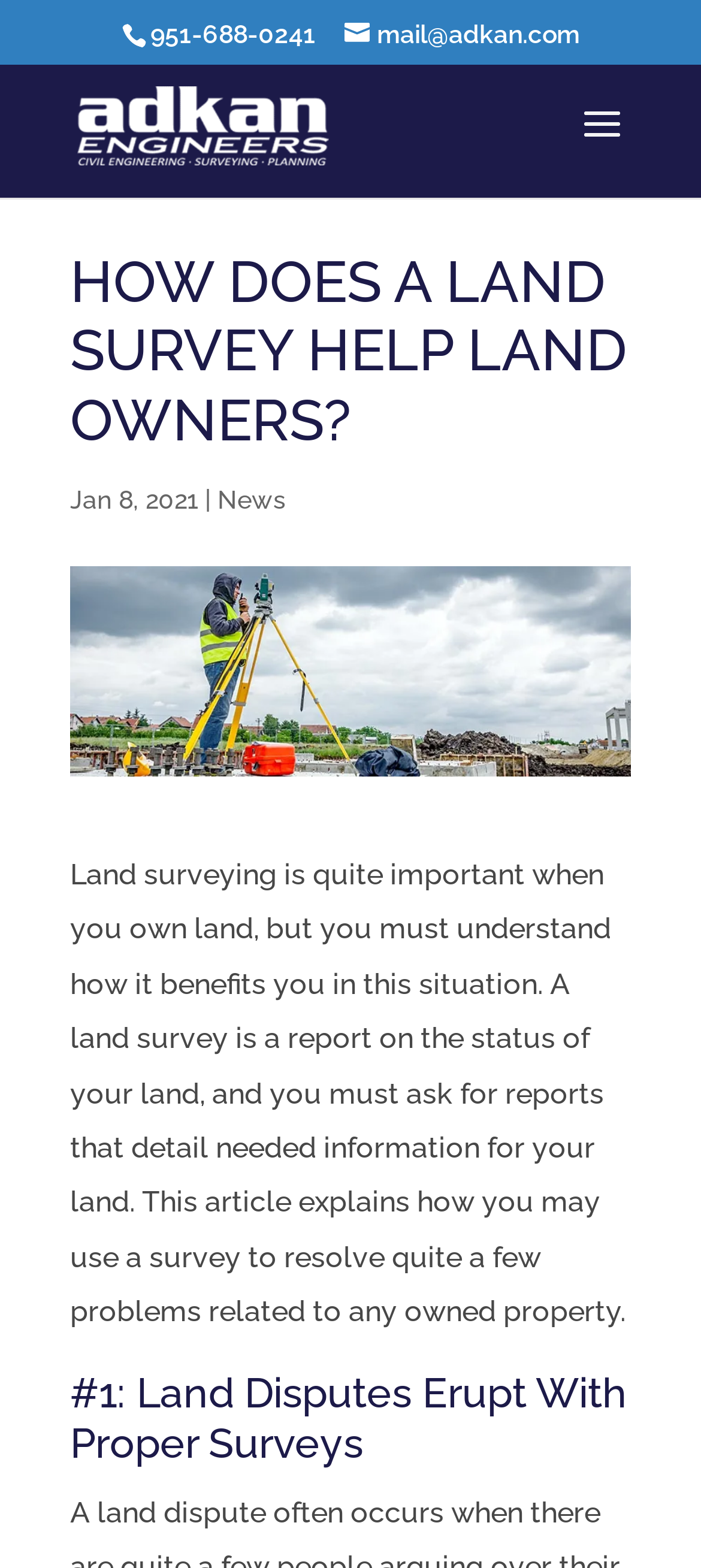Determine the primary headline of the webpage.

HOW DOES A LAND SURVEY HELP LAND OWNERS?